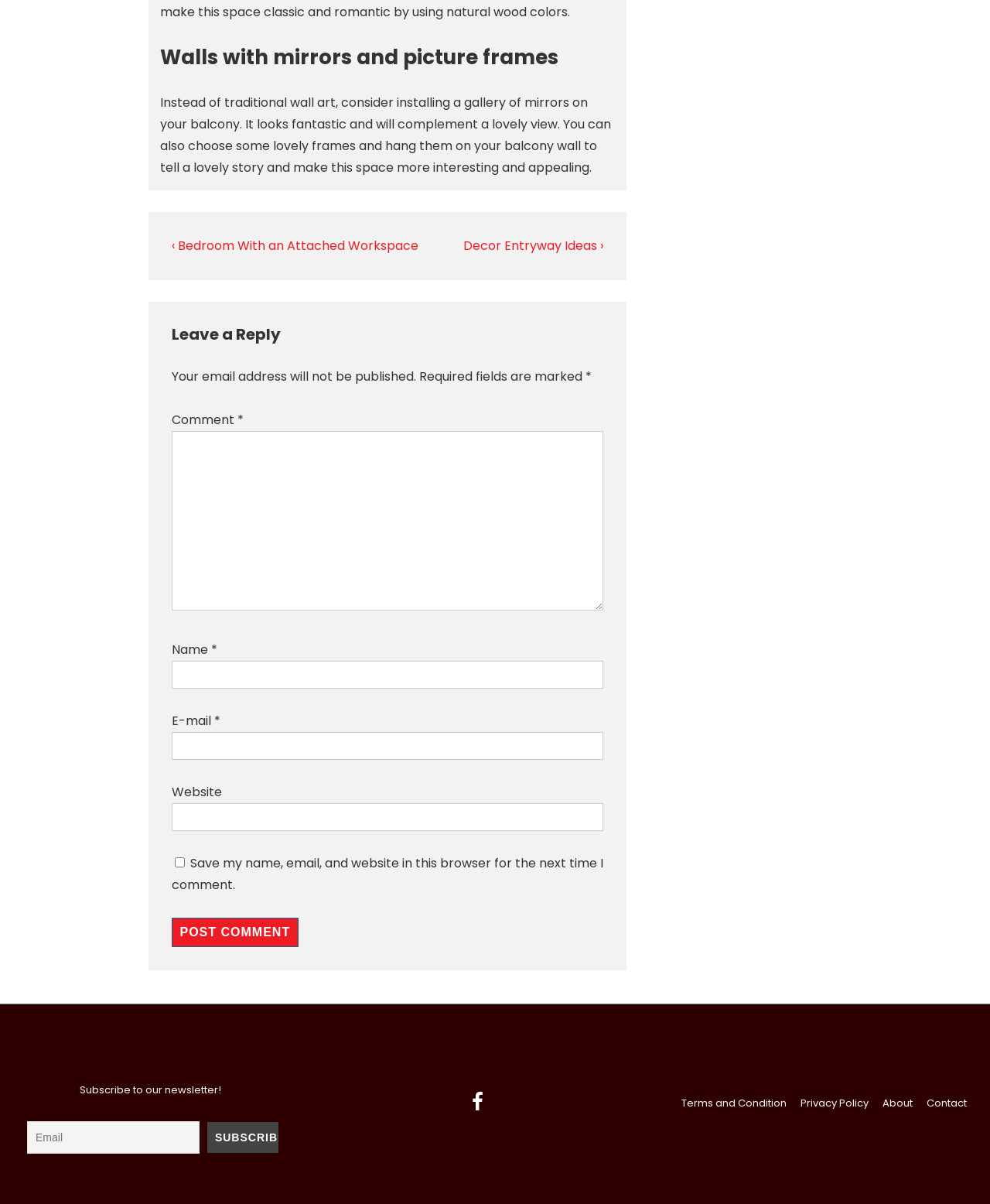Identify and provide the bounding box for the element described by: "parent_node: E-mail * name="email"".

[0.173, 0.608, 0.61, 0.631]